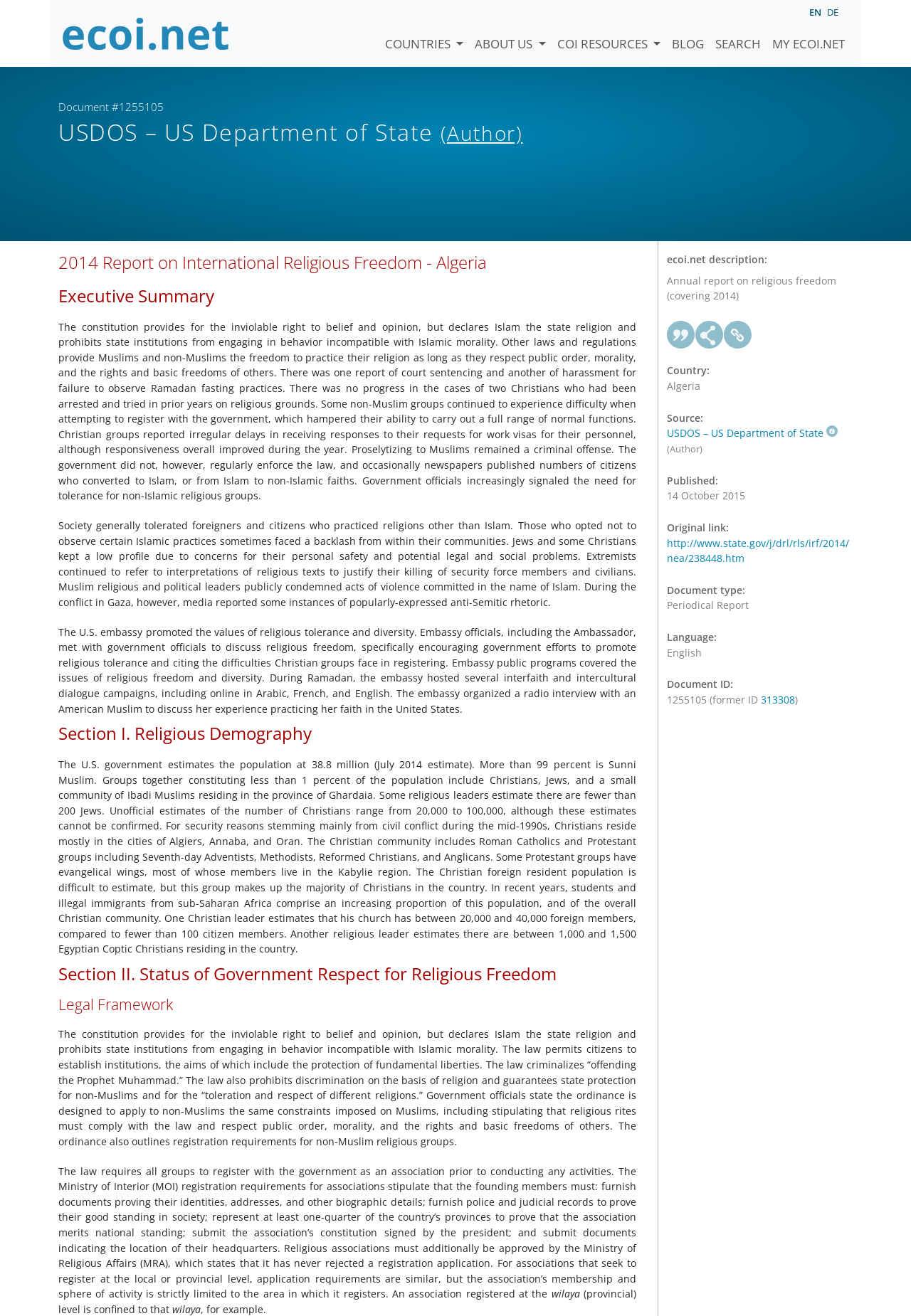What is the percentage of Sunni Muslims in Algeria?
Look at the image and construct a detailed response to the question.

The percentage of Sunni Muslims in Algeria can be found in the 'Section I. Religious Demography' section, where it is stated as 'More than 99 percent is Sunni Muslim'.